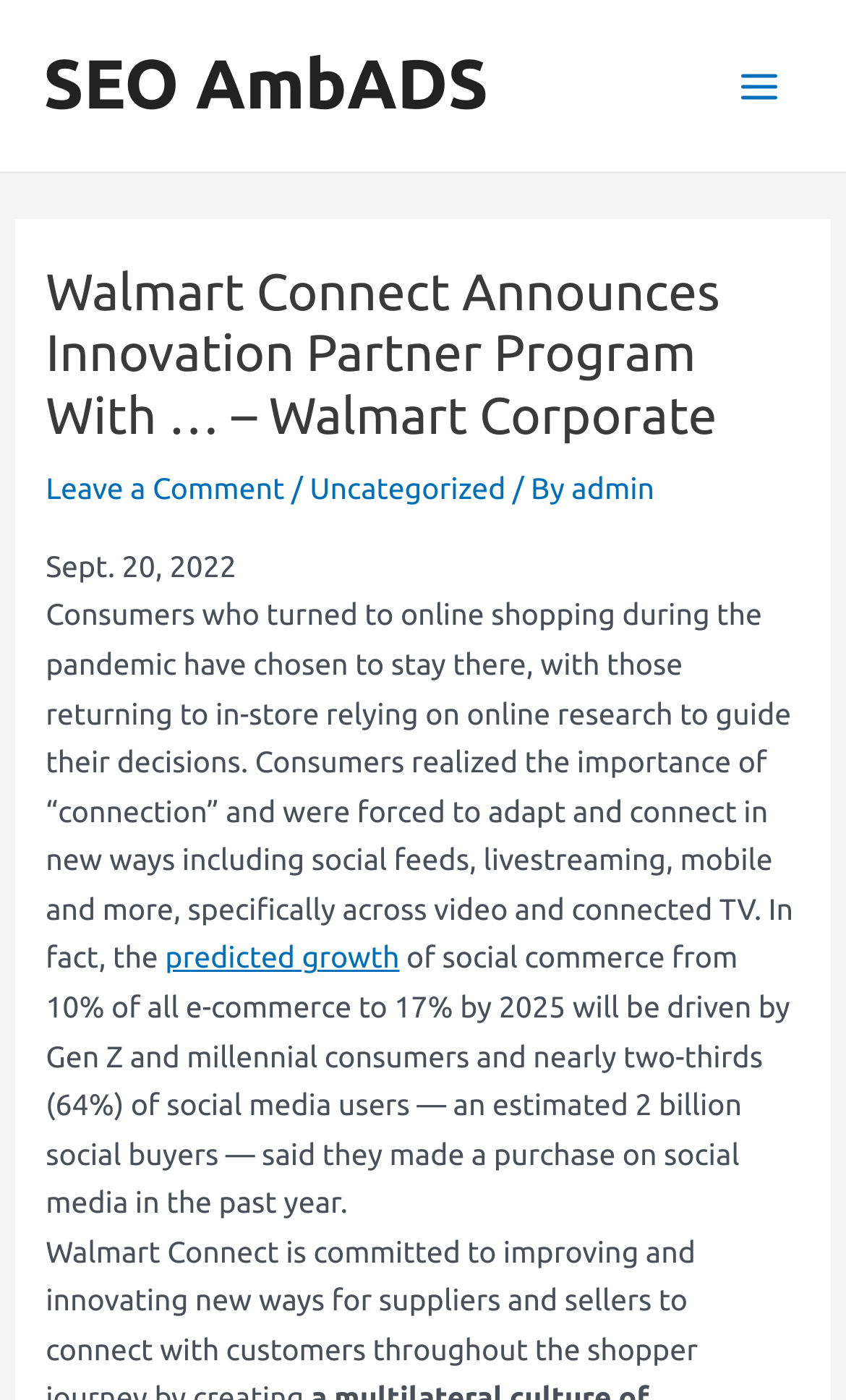Carefully observe the image and respond to the question with a detailed answer:
What is the date of the article?

I found the date of the article by looking at the static text element with the bounding box coordinates [0.054, 0.392, 0.279, 0.417], which contains the text 'Sept. 20, 2022'.